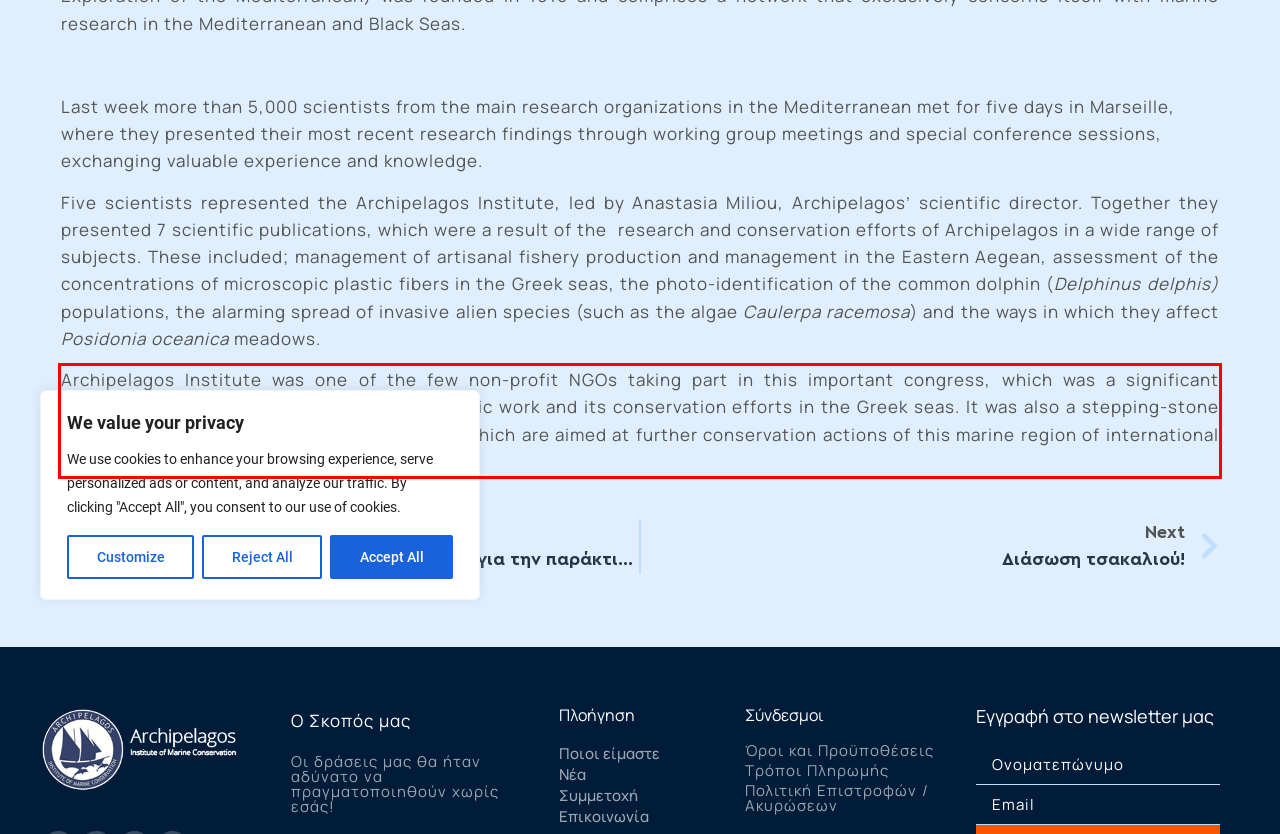Given the screenshot of the webpage, identify the red bounding box, and recognize the text content inside that red bounding box.

Archipelagos Institute was one of the few non-profit NGOs taking part in this important congress, which was a significant opportunity to highlight its remarkable scientific work and its conservation efforts in the Greek seas. It was also a stepping-stone for new scientific collaborations and actions, which are aimed at further conservation actions of this marine region of international environmental significance.